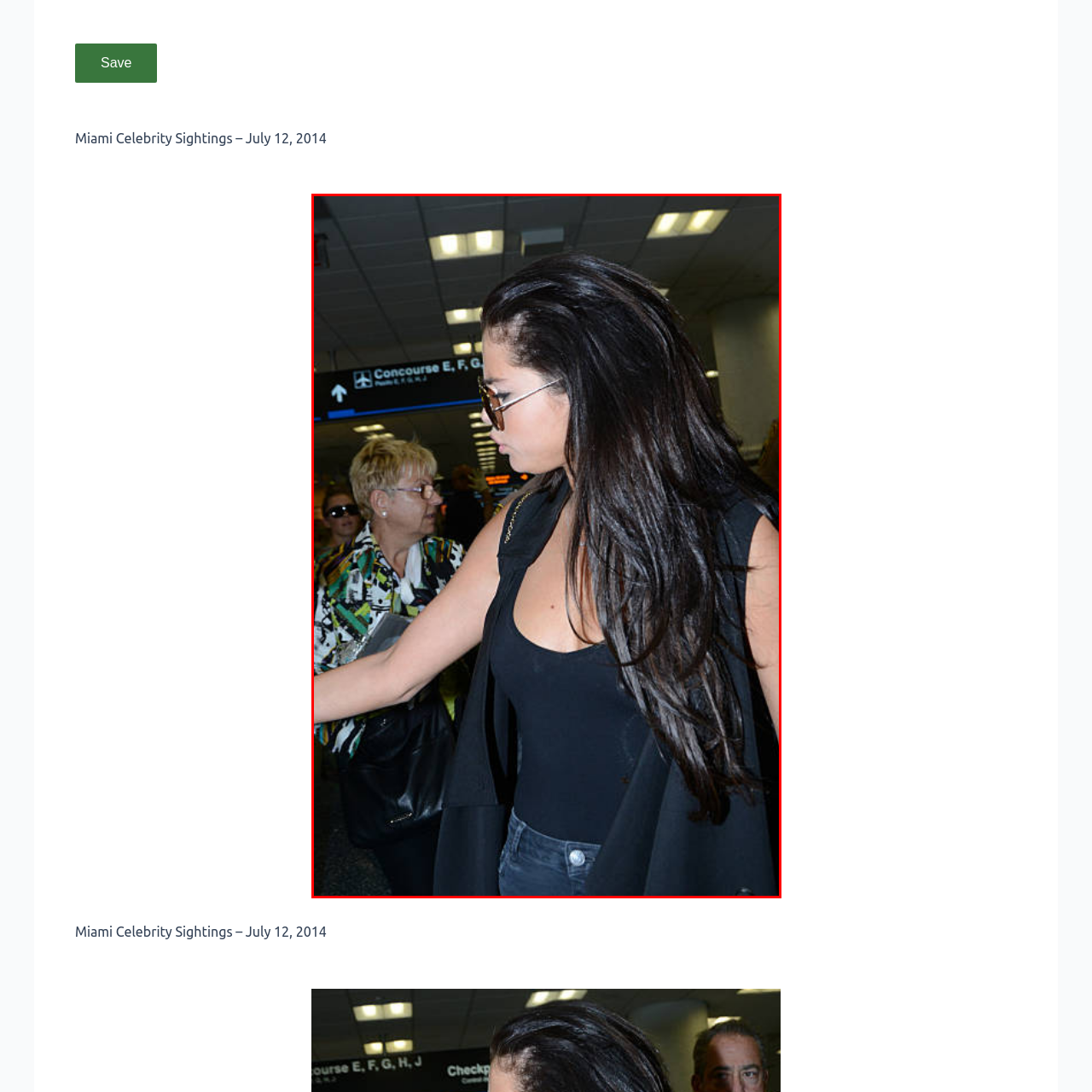What type of atmosphere is captured in the scene?
Review the content shown inside the red bounding box in the image and offer a detailed answer to the question, supported by the visual evidence.

The caption describes the scene as capturing the 'bustling atmosphere of the airport', suggesting that the atmosphere is lively and busy.